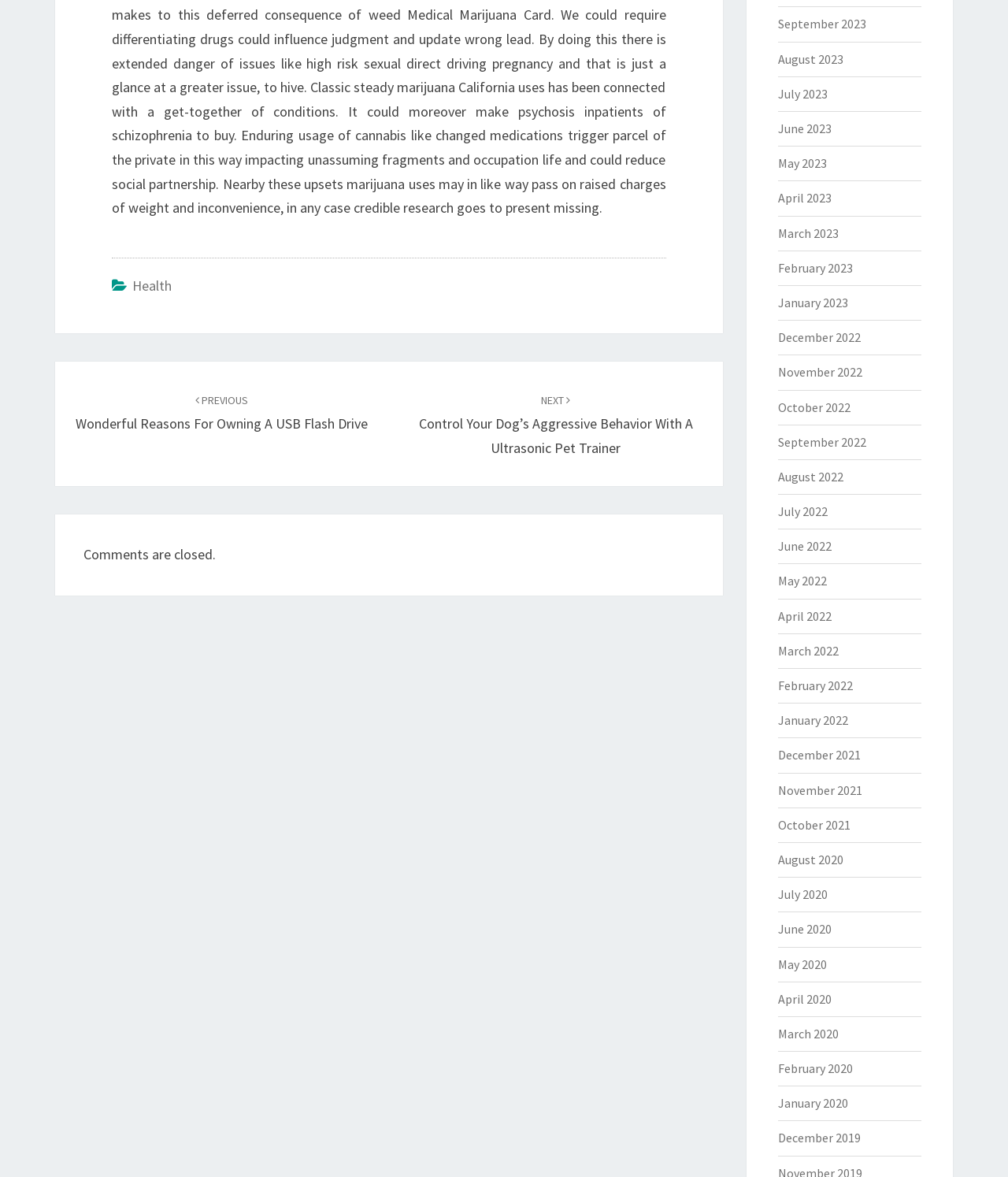Find the bounding box coordinates of the element's region that should be clicked in order to follow the given instruction: "View posts from September 2023". The coordinates should consist of four float numbers between 0 and 1, i.e., [left, top, right, bottom].

[0.771, 0.014, 0.859, 0.027]